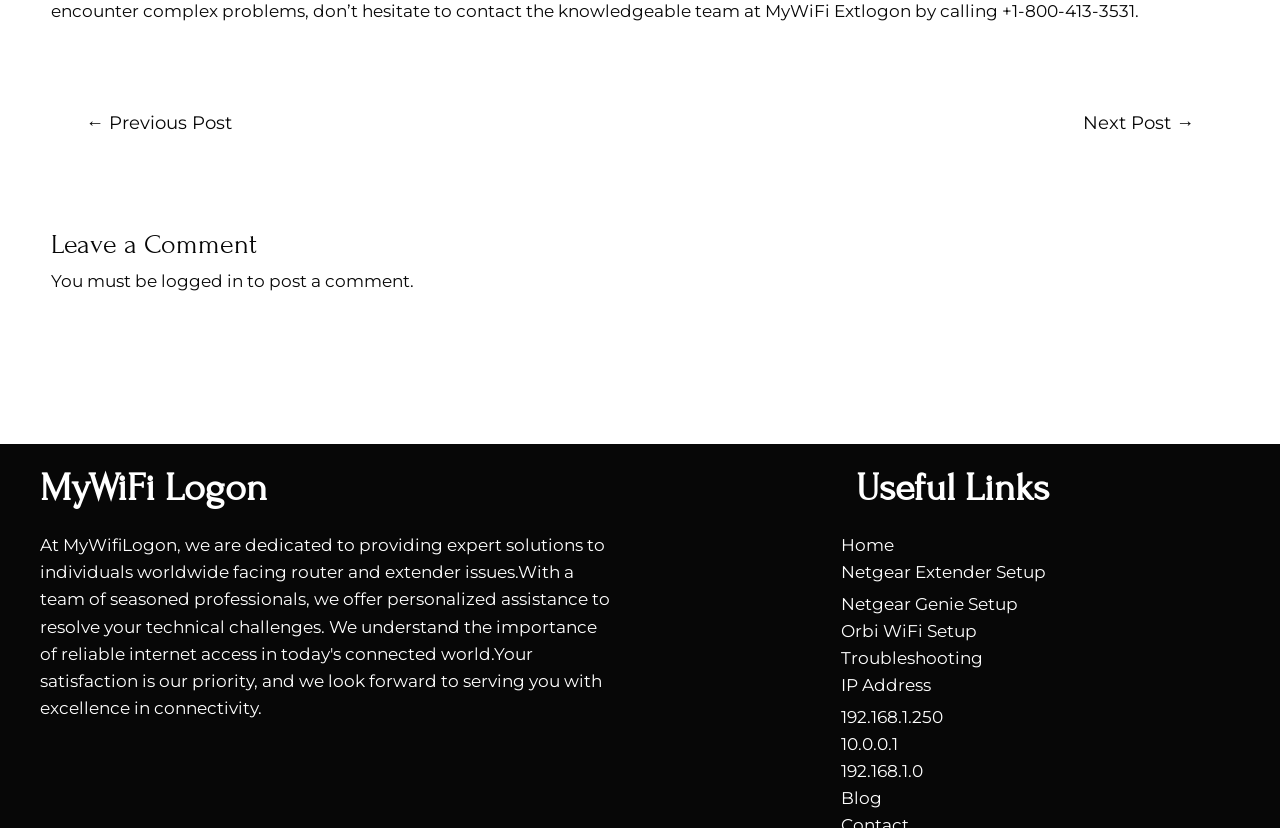Identify the bounding box coordinates necessary to click and complete the given instruction: "Read the blog".

[0.657, 0.952, 0.689, 0.976]